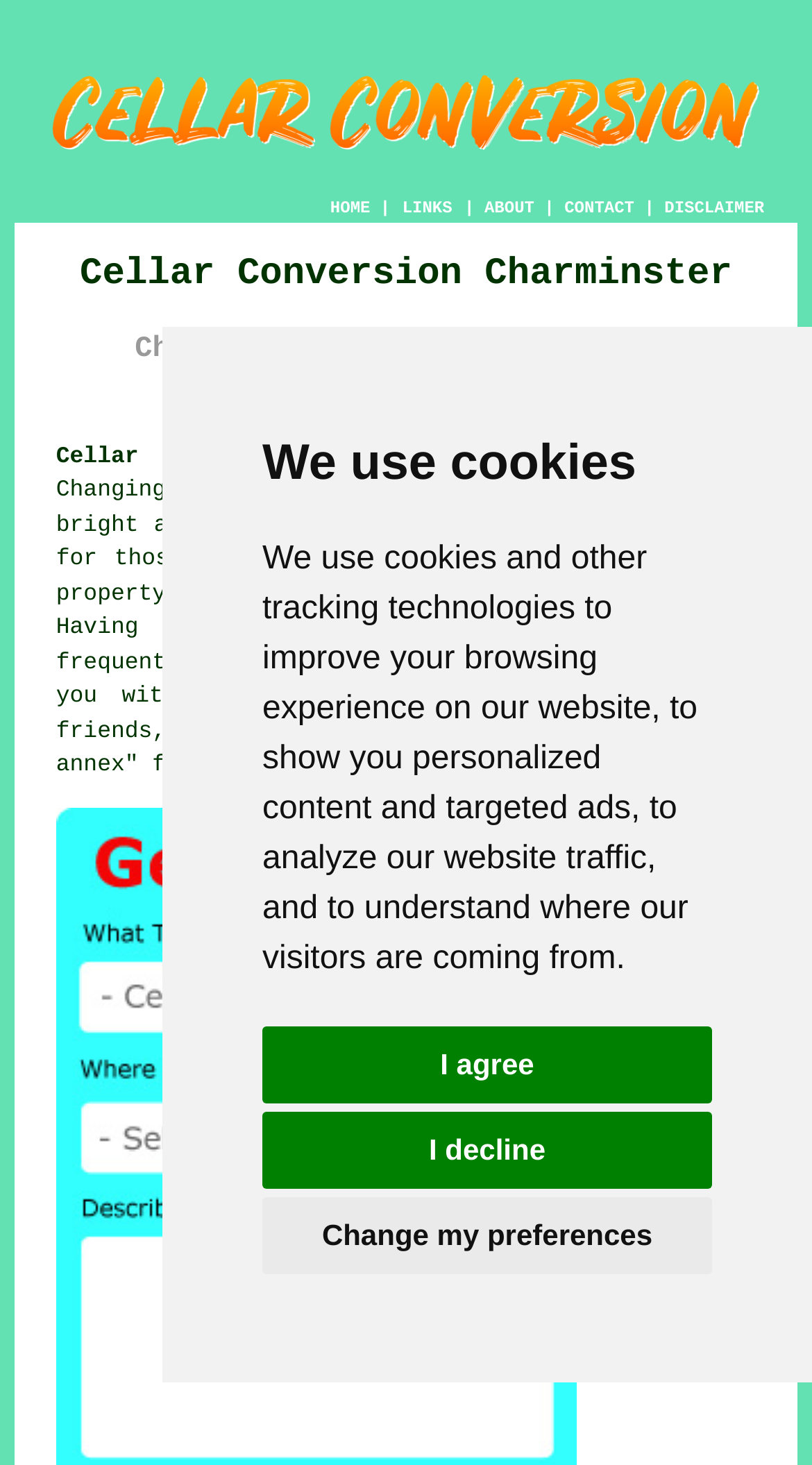Extract the bounding box of the UI element described as: "I decline".

[0.323, 0.759, 0.877, 0.811]